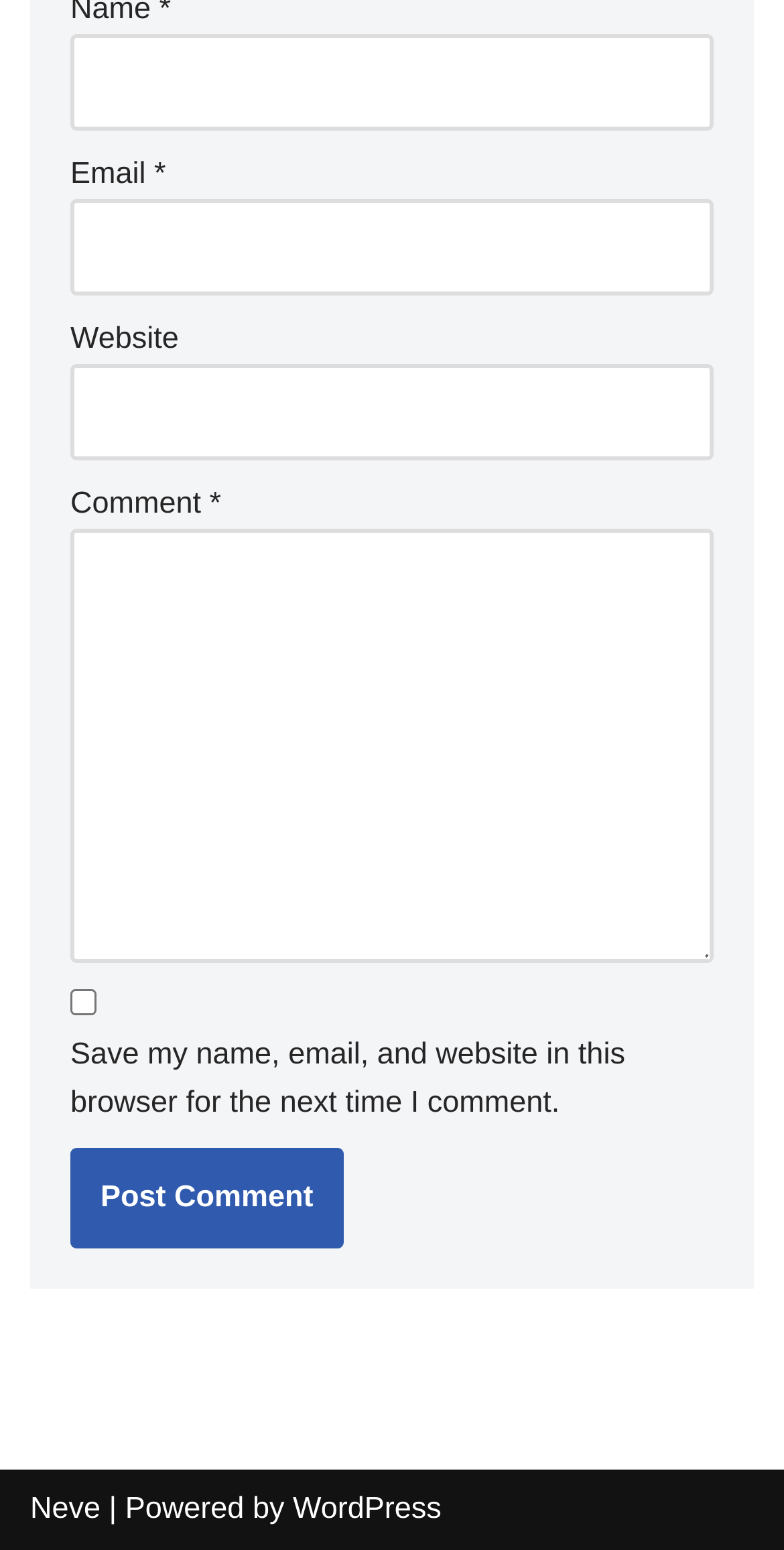Given the description: "parent_node: Email * aria-describedby="email-notes" name="email"", determine the bounding box coordinates of the UI element. The coordinates should be formatted as four float numbers between 0 and 1, [left, top, right, bottom].

[0.09, 0.128, 0.91, 0.19]